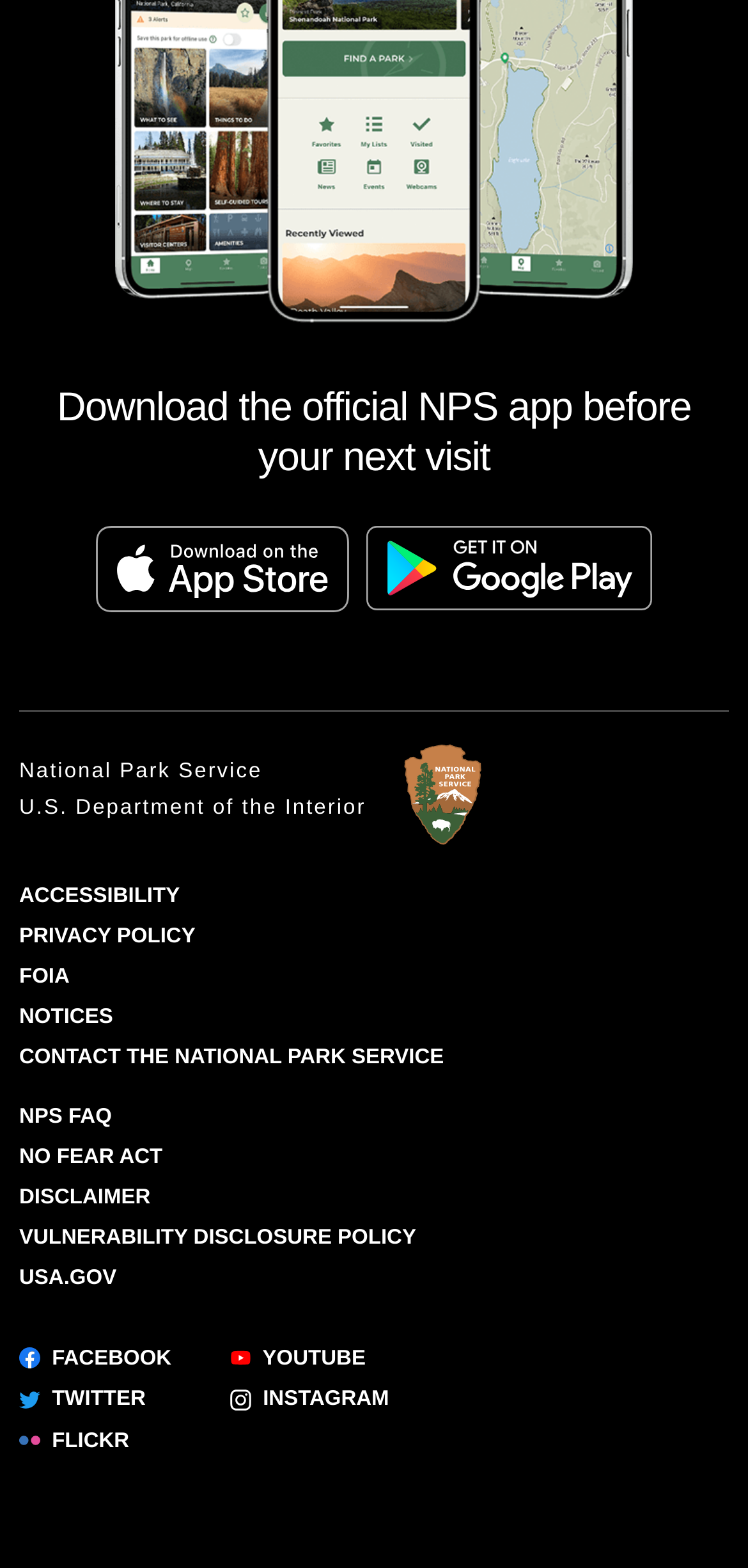How many social media platforms are linked on the webpage?
Relying on the image, give a concise answer in one word or a brief phrase.

5